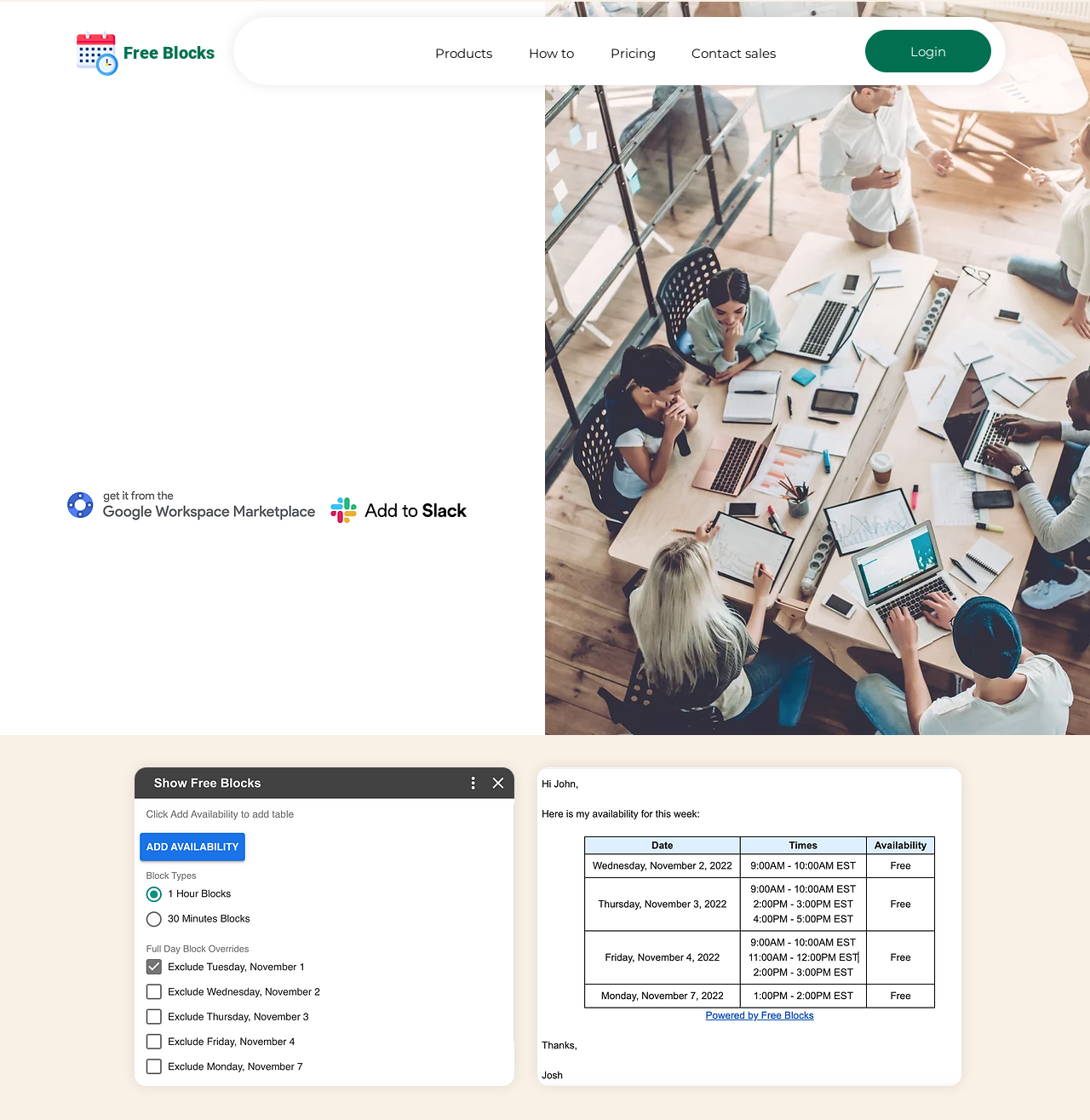From the webpage screenshot, identify the region described by Watch Demo. Provide the bounding box coordinates as (top-left x, top-left y, bottom-right x, bottom-right y), with each value being a floating point number between 0 and 1.

[0.1, 0.385, 0.241, 0.423]